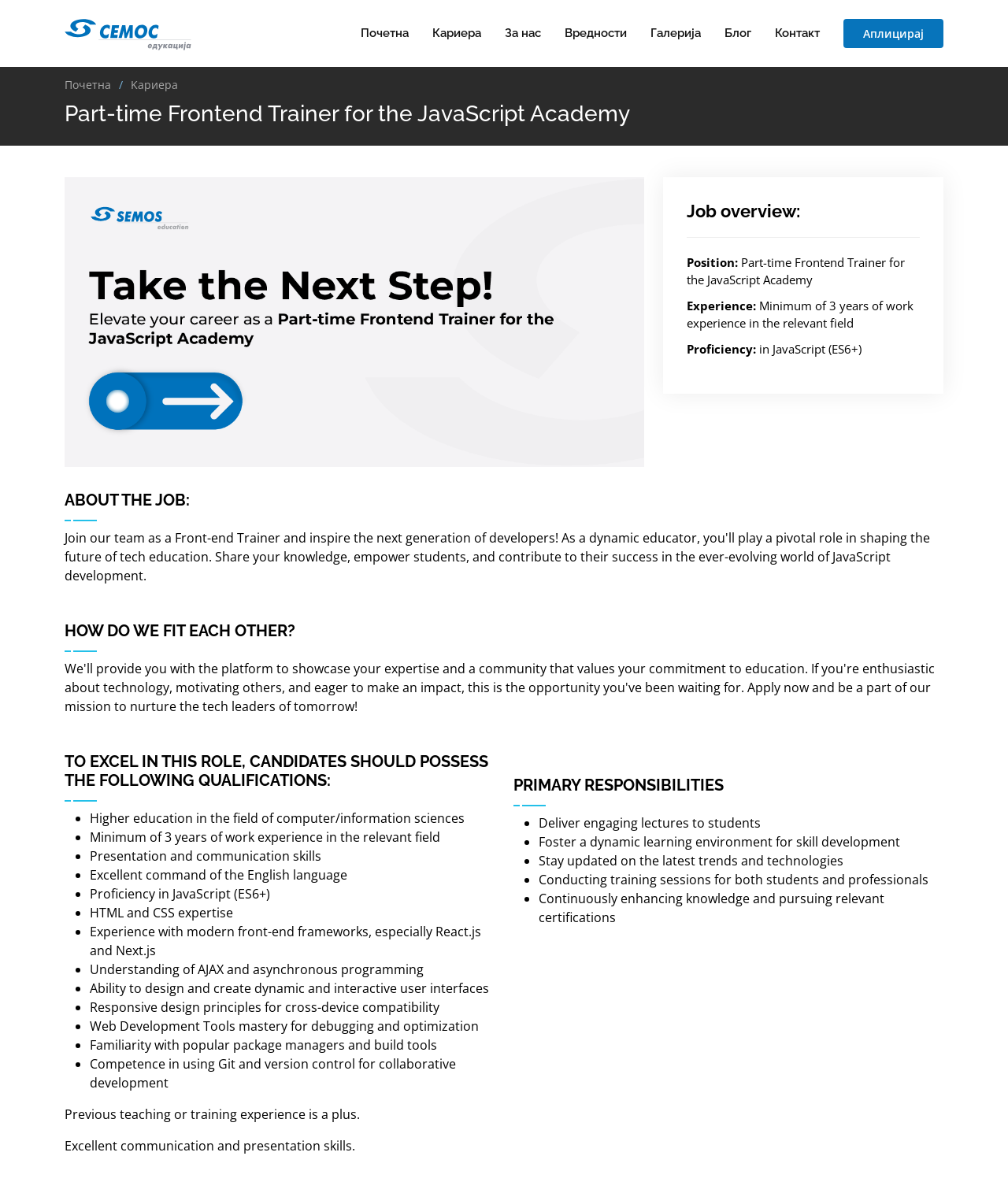Locate the bounding box coordinates of the element's region that should be clicked to carry out the following instruction: "View the blog". The coordinates need to be four float numbers between 0 and 1, i.e., [left, top, right, bottom].

[0.695, 0.014, 0.745, 0.042]